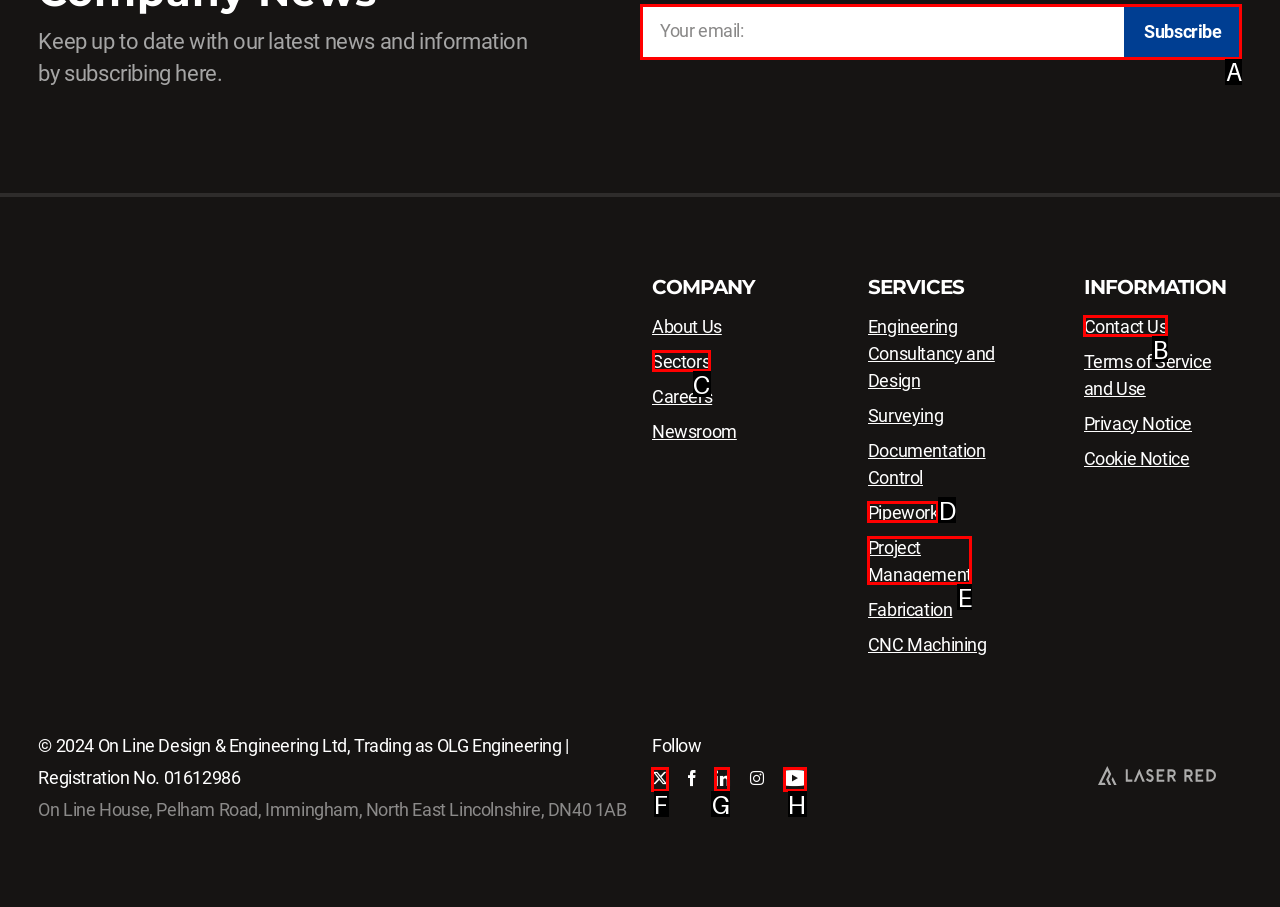To perform the task "Follow on Twitter", which UI element's letter should you select? Provide the letter directly.

F